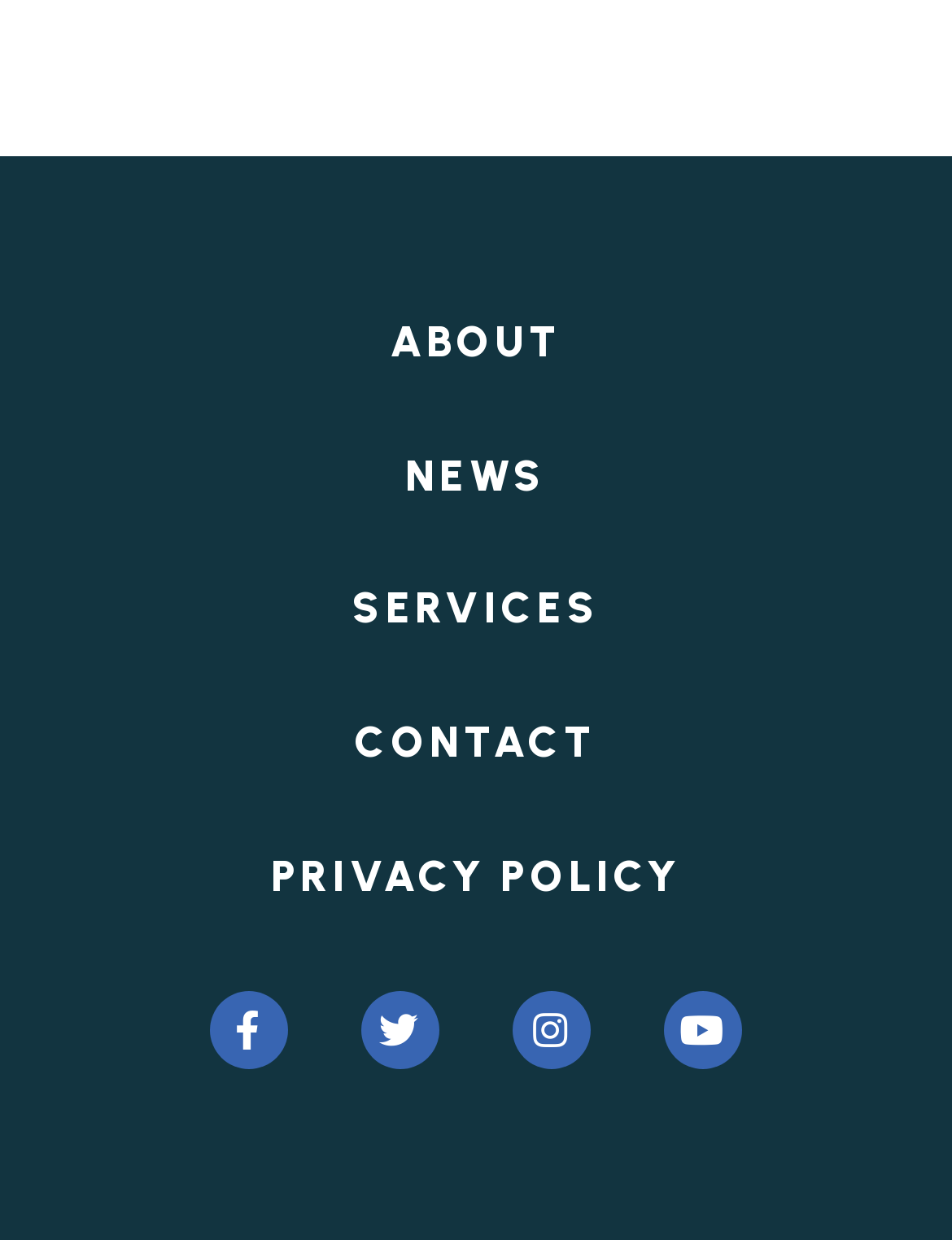Identify the bounding box coordinates for the UI element mentioned here: "Youtube". Provide the coordinates as four float values between 0 and 1, i.e., [left, top, right, bottom].

[0.697, 0.799, 0.779, 0.862]